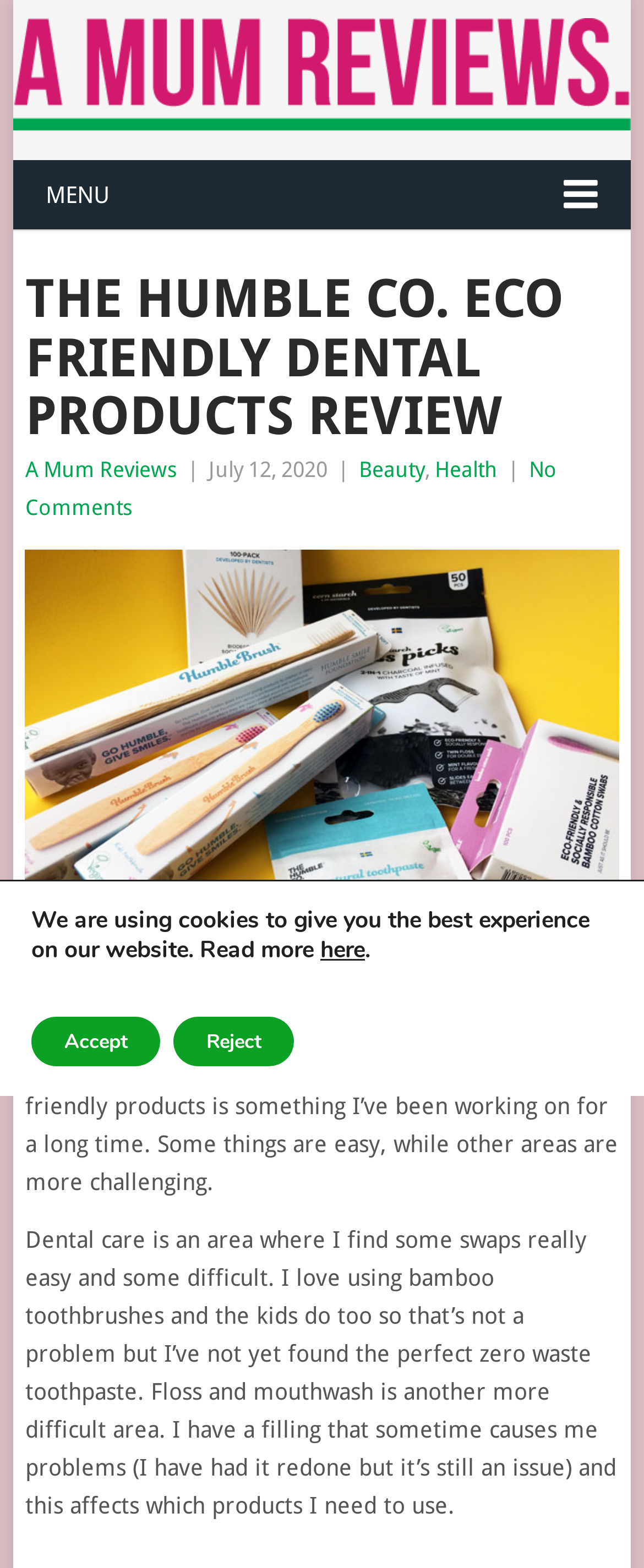Give a succinct answer to this question in a single word or phrase: 
What is the topic of the article?

Eco Friendly Dental Products